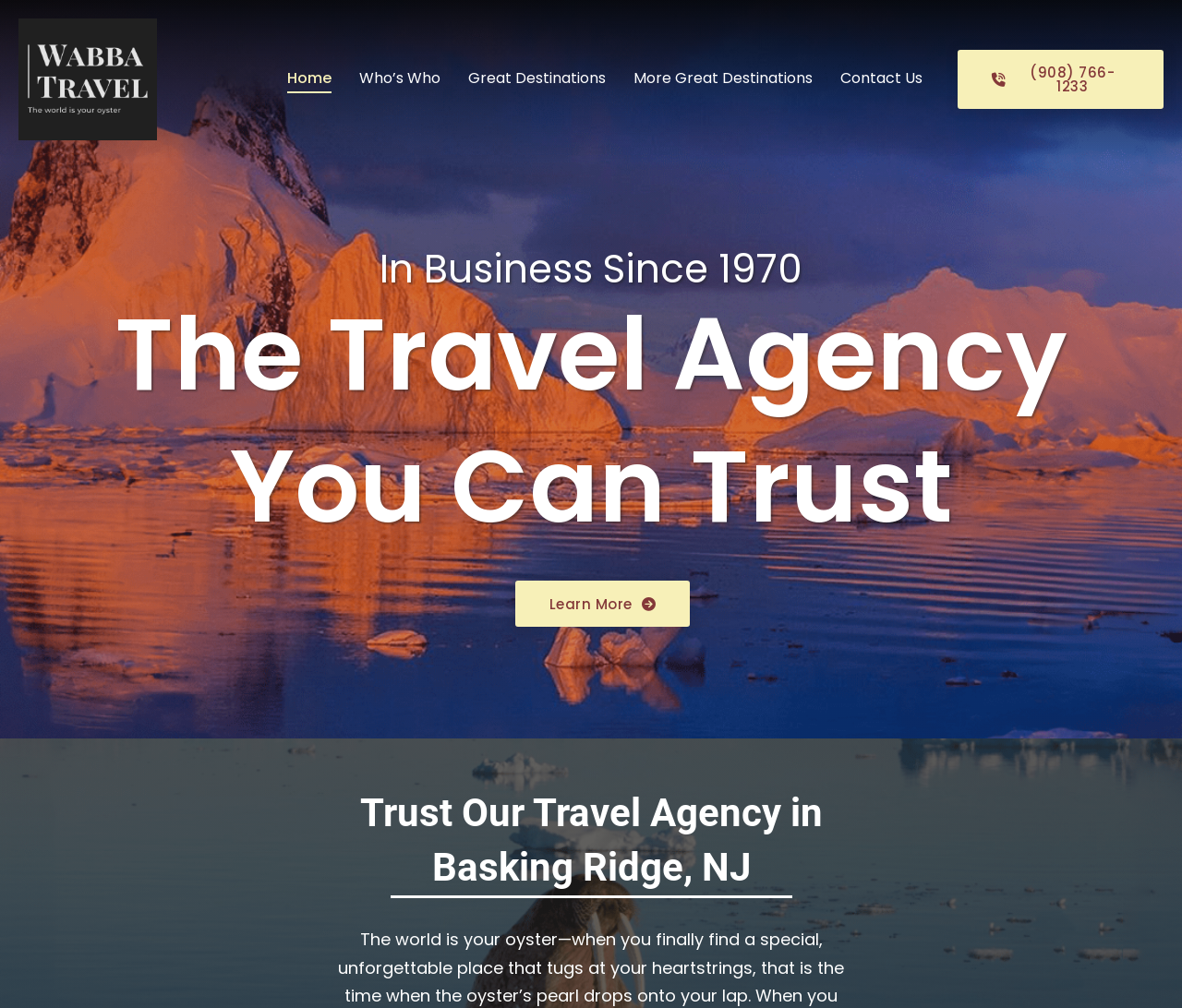Using the element description Contact Us, predict the bounding box coordinates for the UI element. Provide the coordinates in (top-left x, top-left y, bottom-right x, bottom-right y) format with values ranging from 0 to 1.

[0.711, 0.065, 0.78, 0.092]